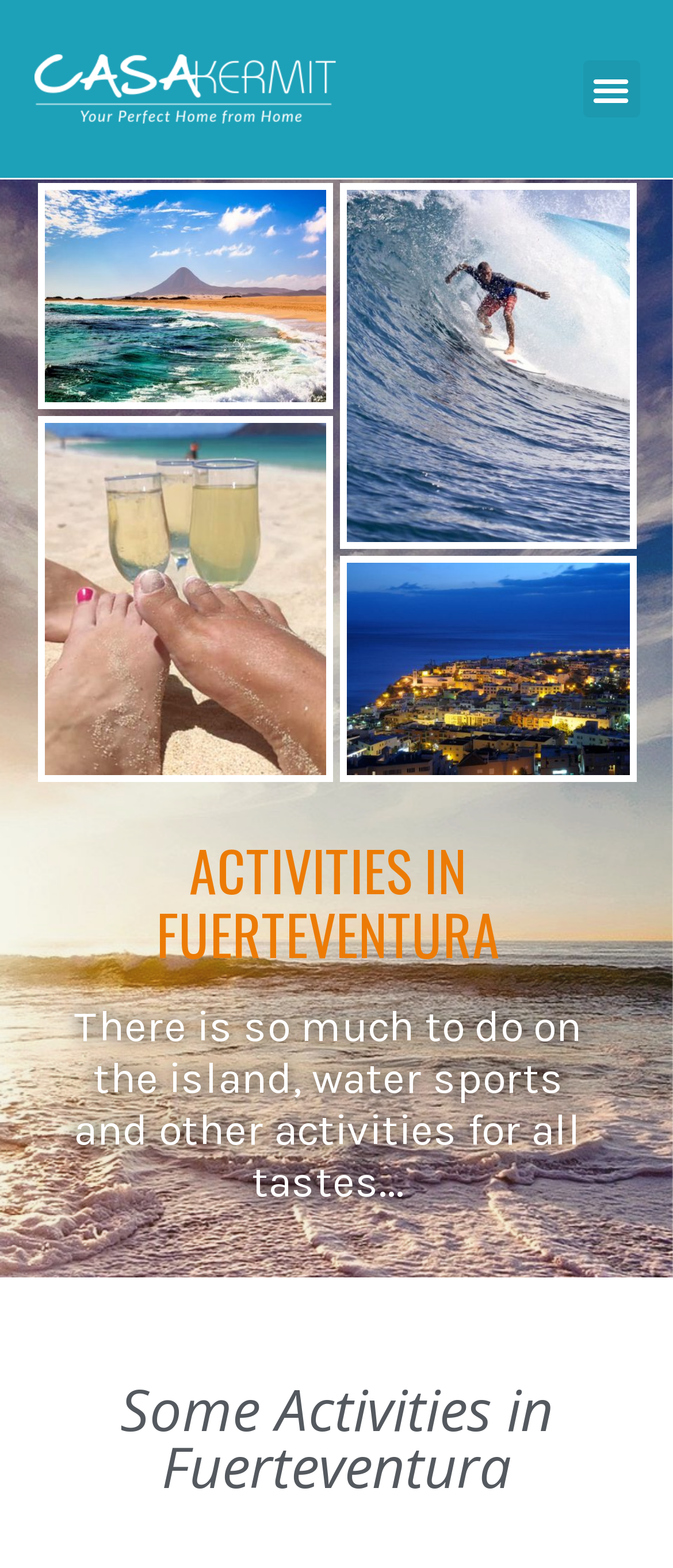Analyze and describe the webpage in a detailed narrative.

The webpage is about Fuerterventura activities and holiday rentals, specifically showcasing a luxury villa called Casa Kermit. At the top right corner, there is a button labeled "Menu Toggle". Below the button, there are four images arranged in a 2x2 grid, displaying various activities and scenes from Fuerterventura. The top-left image is labeled "Fuerterventura7", the top-right image is labeled "activities-gallery4", the bottom-left image is labeled "activities-gallery12", and the bottom-right image is labeled "Fuerterventura19".

Below the images, there are three headings. The first heading, "ACTIVITIES IN FUERTEVENTURA", is centered and prominent. The second heading, "There is so much to do on the island, water sports and other activities for all tastes...", is a brief description of the activities available on the island. The third heading, "Some Activities in Fuerteventura", is located at the bottom of the page and seems to be a title for a section or a list of activities.

Overall, the webpage appears to be a gallery or a showcase of activities and experiences available in Fuerterventura, with a focus on the luxury villa Casa Kermit as a holiday rental option.